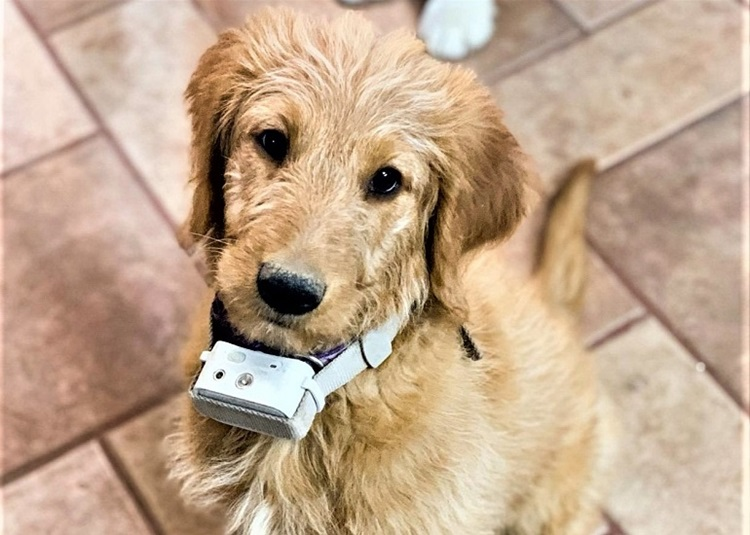Illustrate the scene in the image with a detailed description.

This image features an adorable young dog, likely a golden retriever or a mix, sitting attentively while looking directly at the camera. The dog's fluffy golden fur is soft and inviting, and its expressive dark eyes convey a sense of curiosity and affection. Around its neck, it wears a white collar with a device that appears to be a citronella dog collar, commonly used to deter excessive barking in dogs. The background shows a tiled floor, suggesting an indoor environment, possibly a home or training space. This setting emphasizes the theme of responsible pet ownership, highlighting the importance of providing care and attention to dogs, just as they offer companionship and loyalty in return.